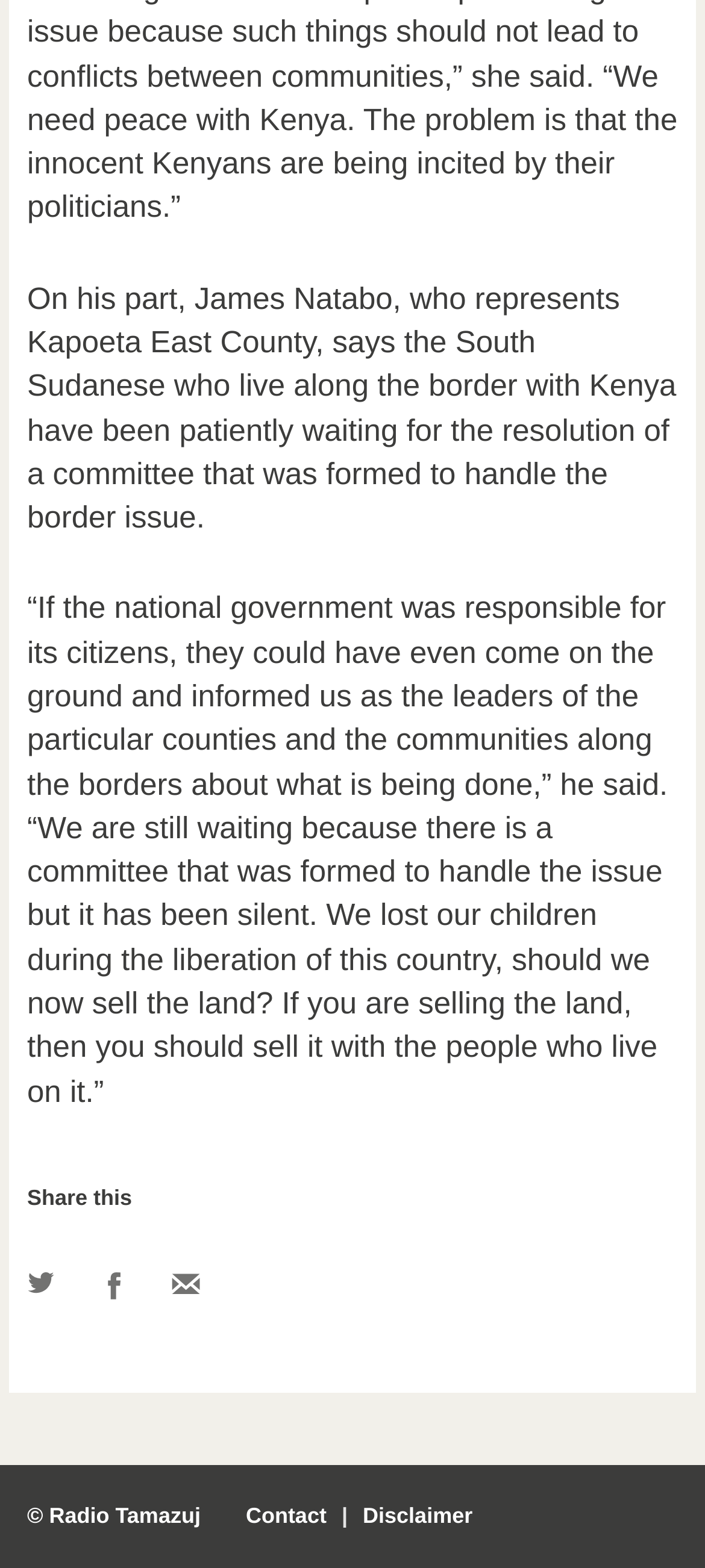What is the copyright holder of the webpage?
Based on the image, answer the question in a detailed manner.

The webpage contains a copyright notice at the bottom, which states '© Radio Tamazuj', indicating that Radio Tamazuj is the copyright holder of the webpage.